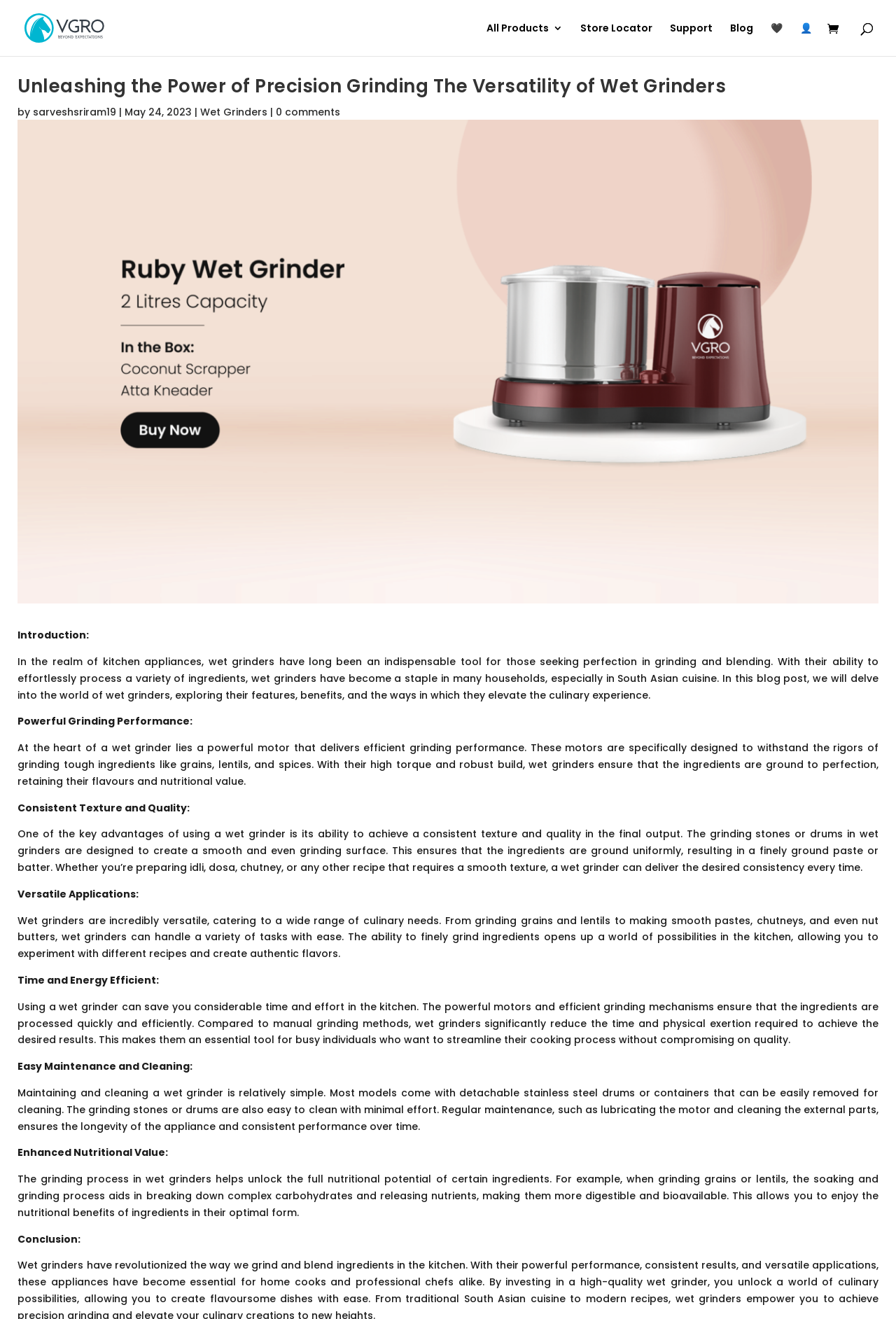Answer the question using only one word or a concise phrase: What is the author of this blog post?

sarveshsriram19